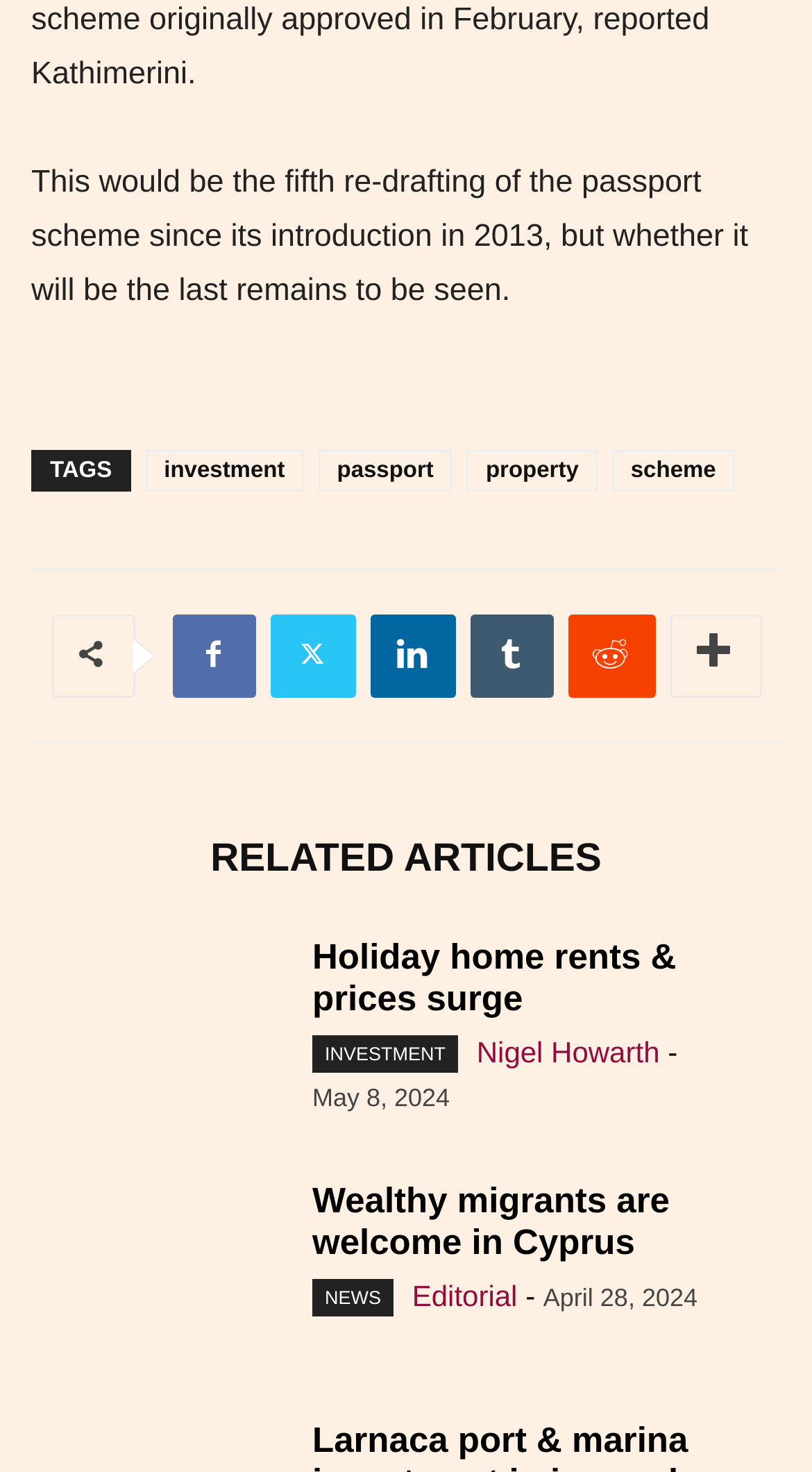Please identify the coordinates of the bounding box for the clickable region that will accomplish this instruction: "View the 'Holiday home rents & prices surge' article".

[0.385, 0.636, 0.962, 0.693]